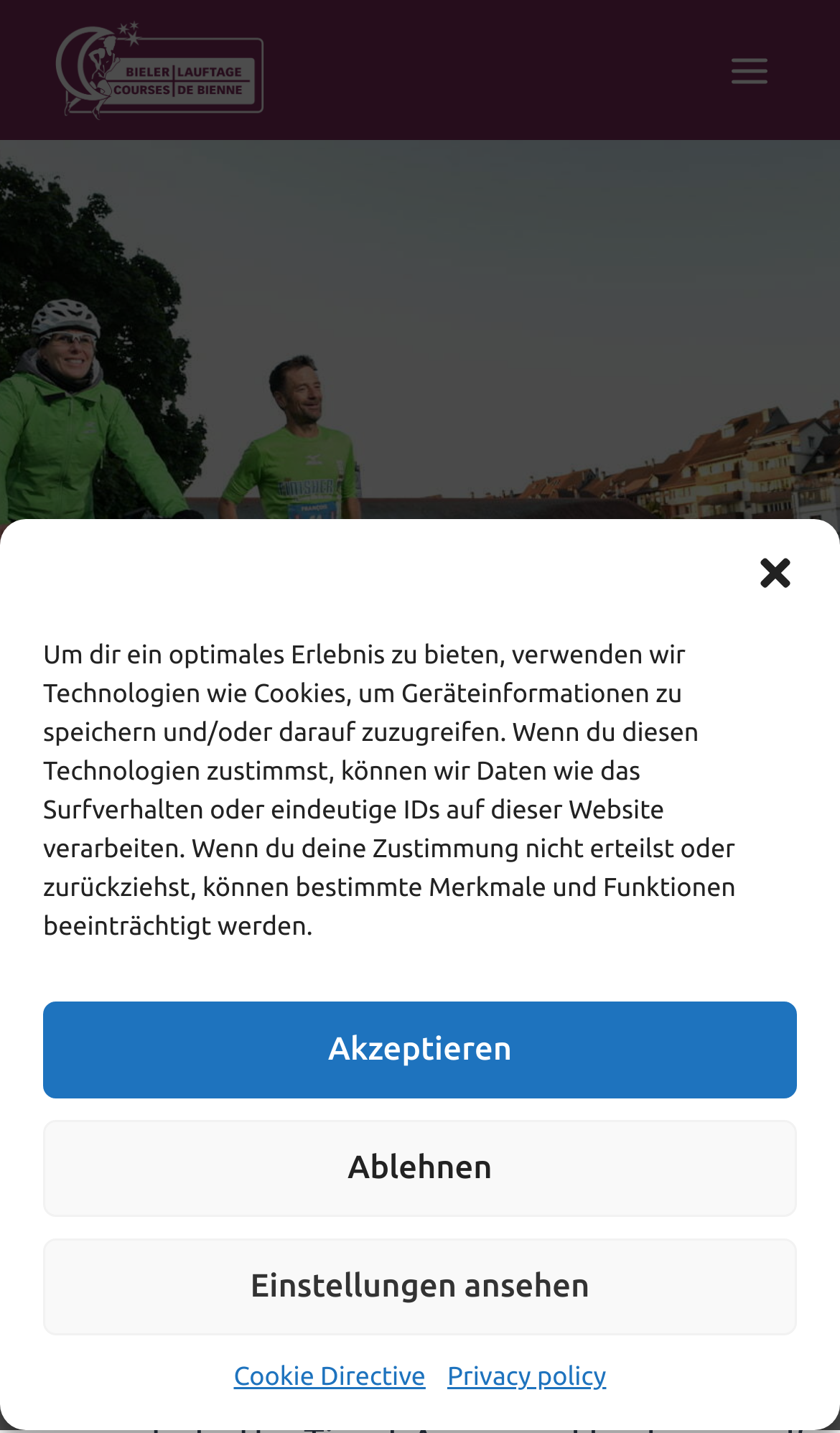Find the bounding box coordinates of the element you need to click on to perform this action: 'Visit Bieler Lauftage – Les courses de Bienne'. The coordinates should be represented by four float values between 0 and 1, in the format [left, top, right, bottom].

[0.062, 0.012, 0.318, 0.086]